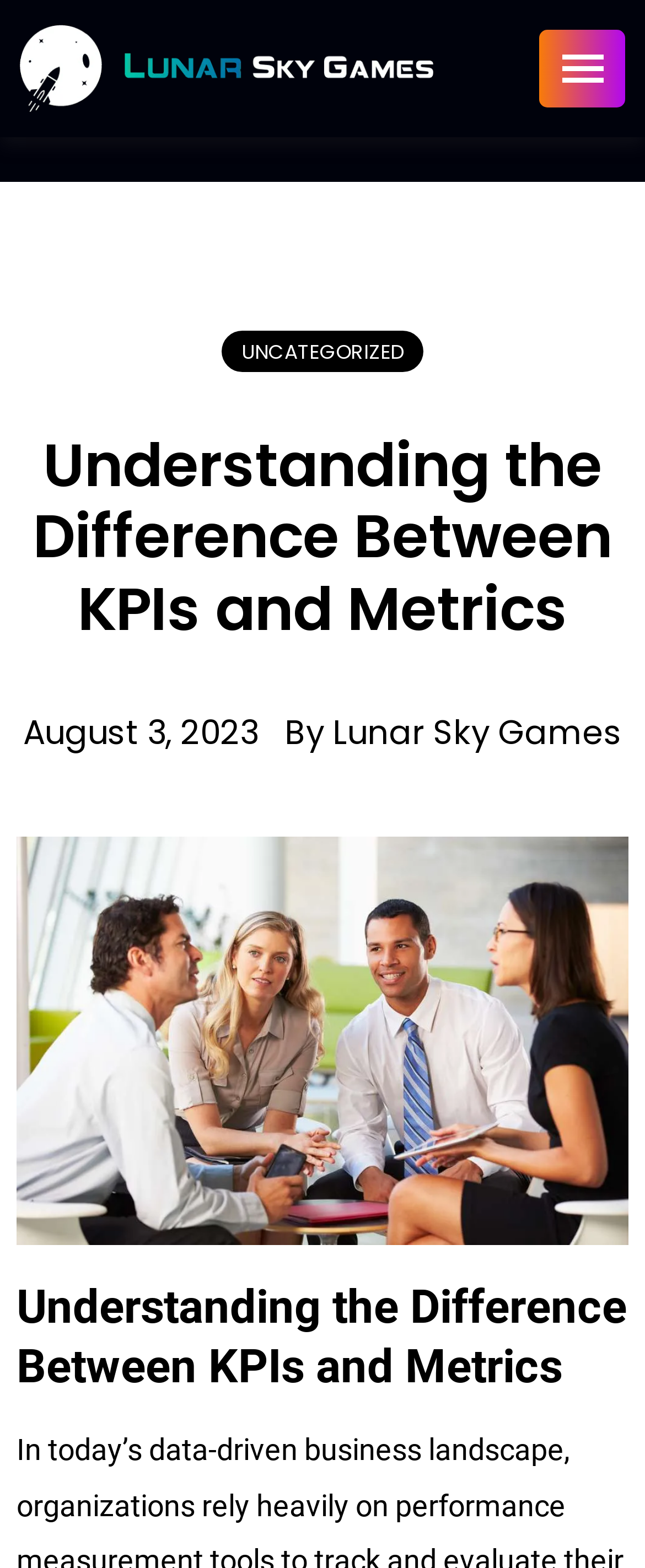Answer the question below in one word or phrase:
When was the article published?

August 3, 2023